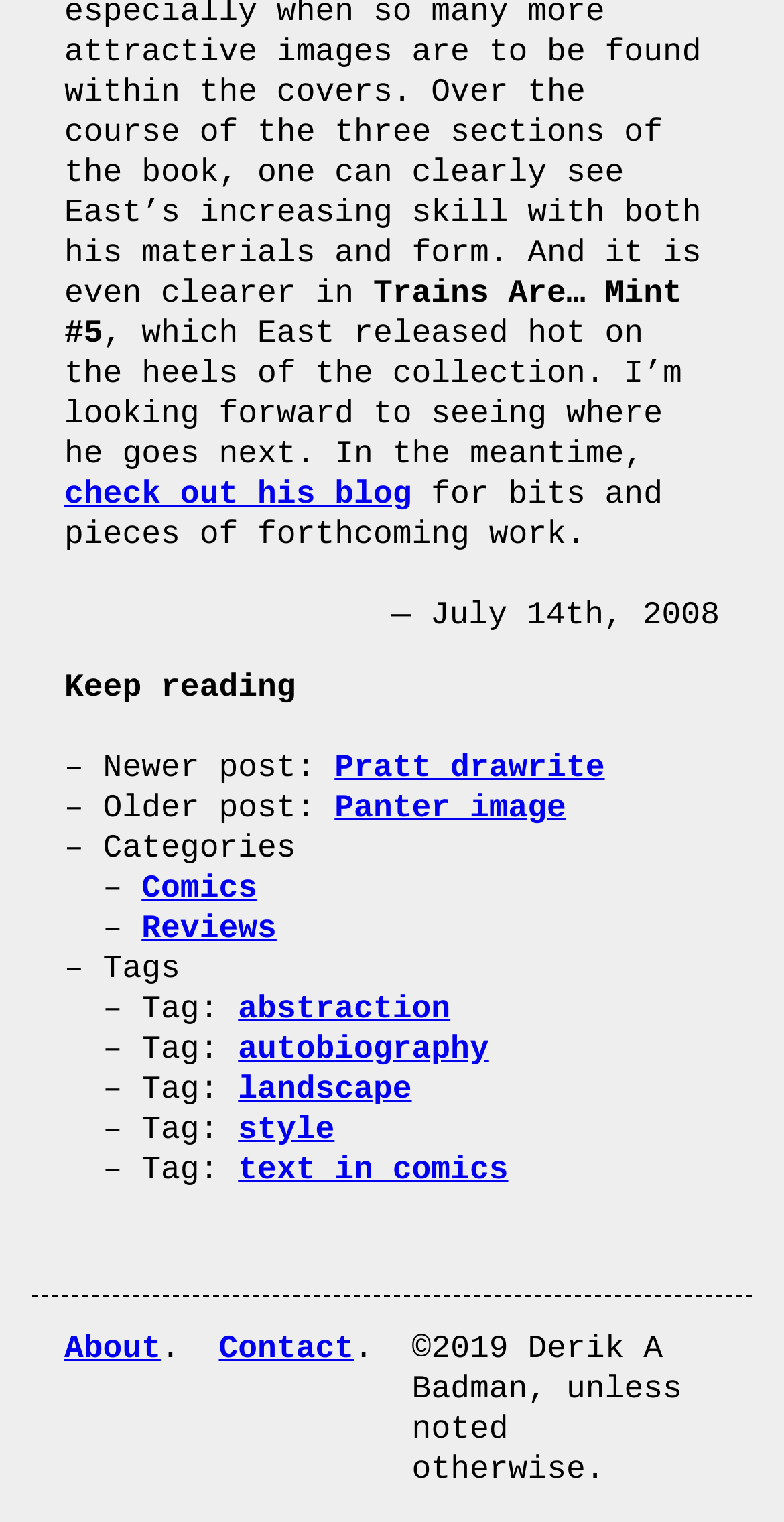Please find the bounding box coordinates in the format (top-left x, top-left y, bottom-right x, bottom-right y) for the given element description. Ensure the coordinates are floating point numbers between 0 and 1. Description: text in comics

[0.304, 0.757, 0.648, 0.781]